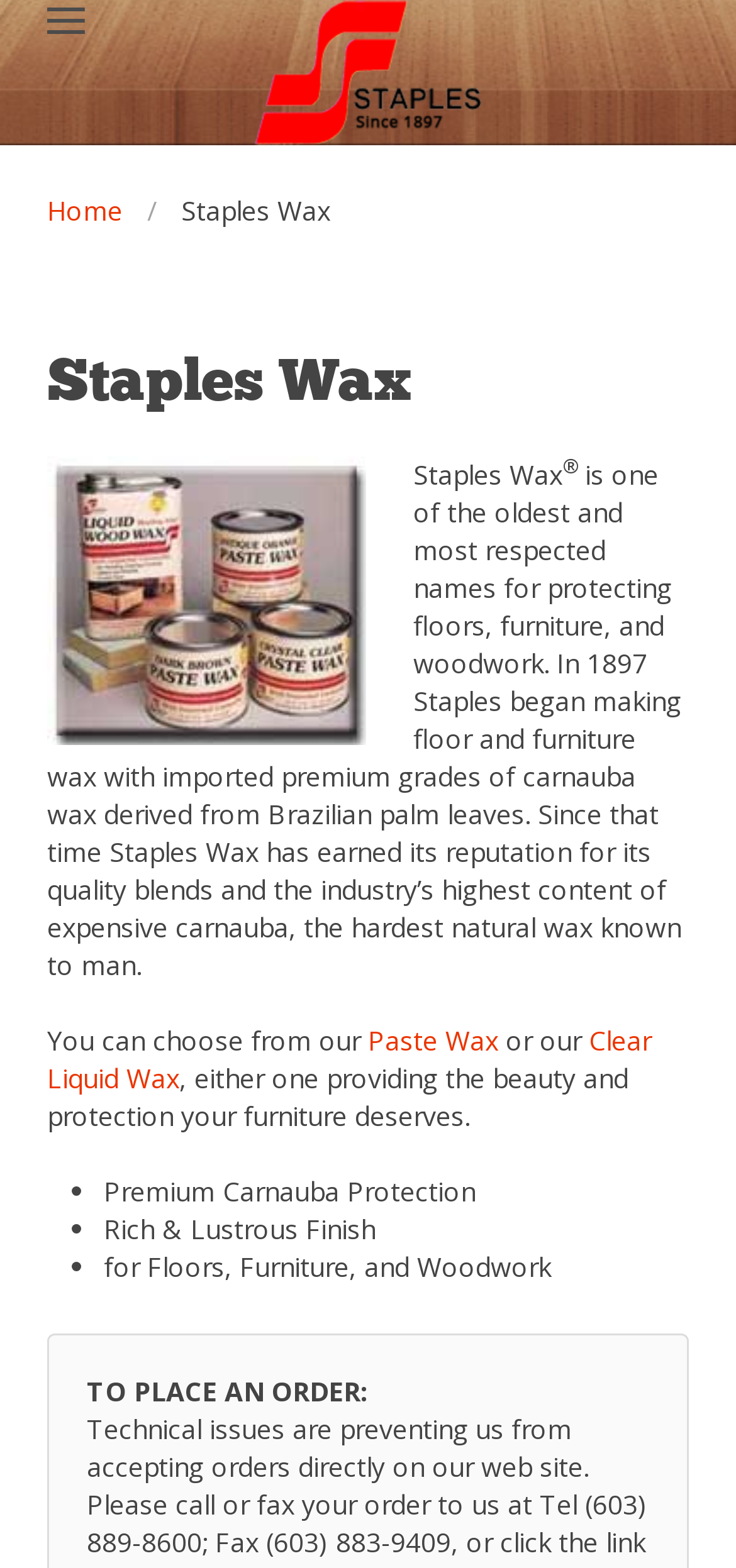Reply to the question with a single word or phrase:
What is the benefit of using Staples Wax products?

Premium Carnauba Protection